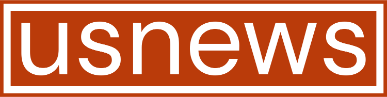Describe every aspect of the image in detail.

The image features the logo of "US News," presented prominently in a bold, modern font. The text is displayed in white against a vibrant red background, encapsulated within a rectangular border that emphasizes the publication's branding. This logo symbolizes a reputable source of news and information, aligning with the context of an article discussing a significant social issue—specifically, the recent boycott of Canada by Indian students. The article is likely exploring the reasons behind this movement and its implications, highlighting US News as a platform providing critical insights into current events.